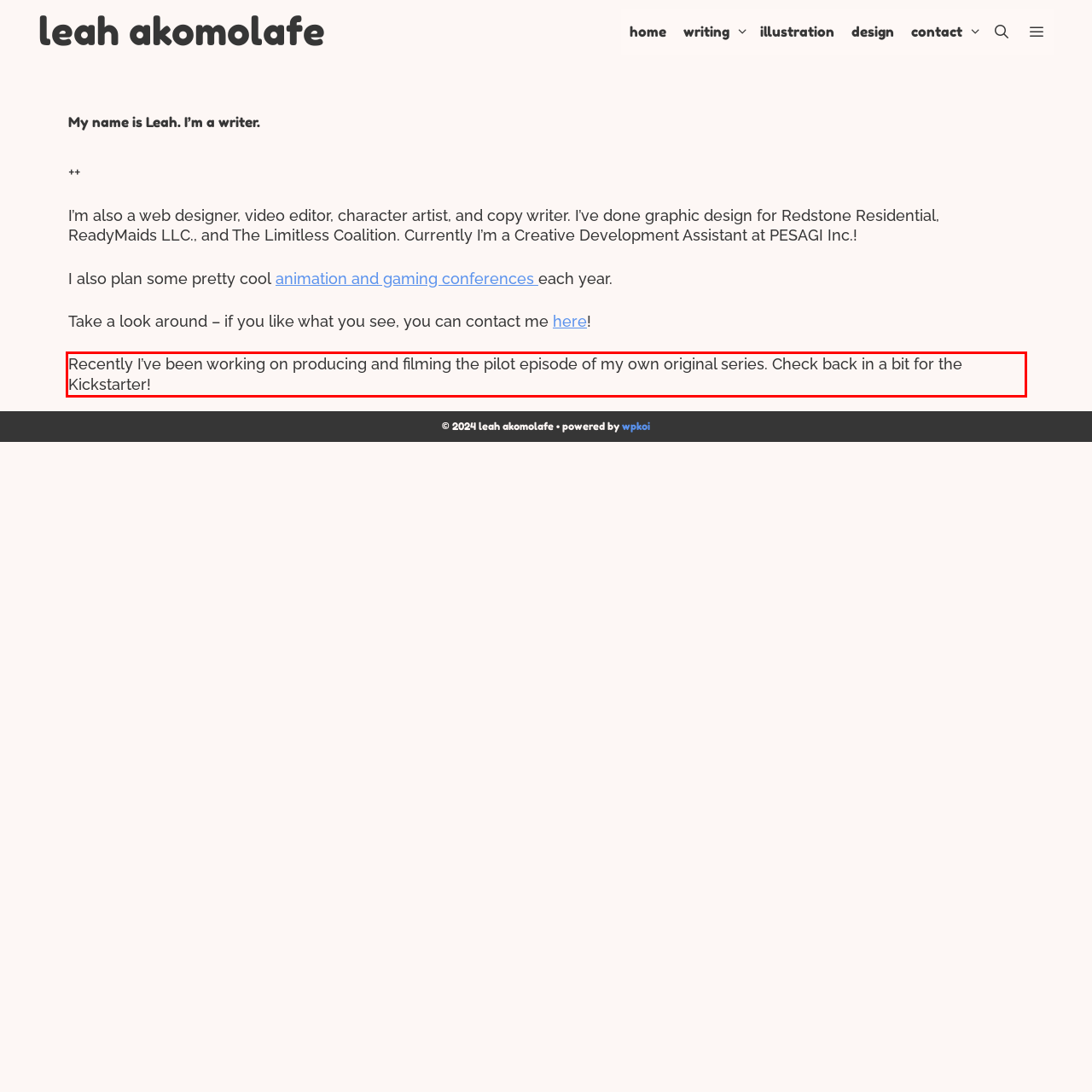Within the screenshot of the webpage, there is a red rectangle. Please recognize and generate the text content inside this red bounding box.

Recently I’ve been working on producing and filming the pilot episode of my own original series. Check back in a bit for the Kickstarter!